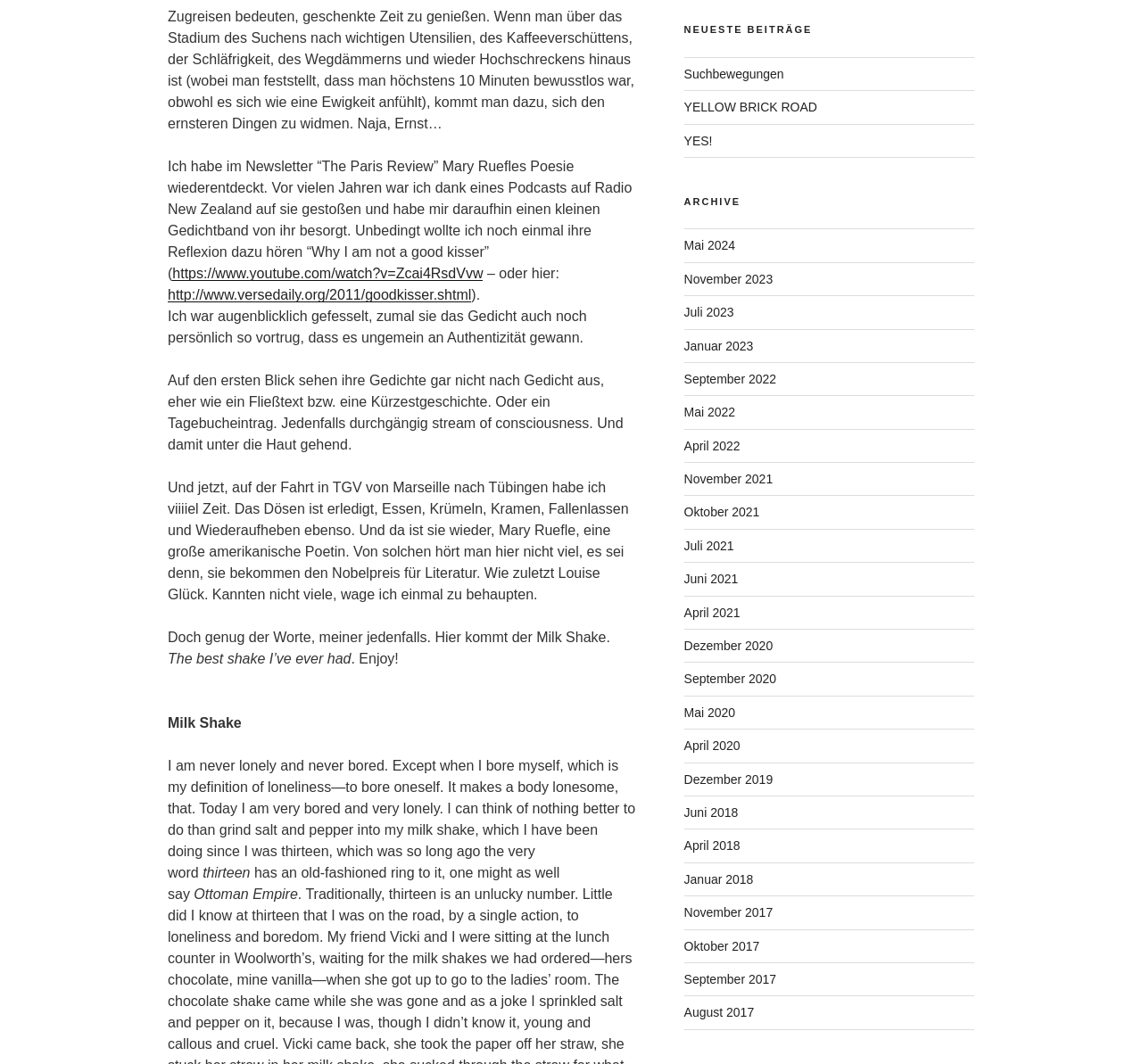Pinpoint the bounding box coordinates of the clickable element to carry out the following instruction: "Explore the archive of posts from Mai 2024."

[0.599, 0.224, 0.644, 0.237]